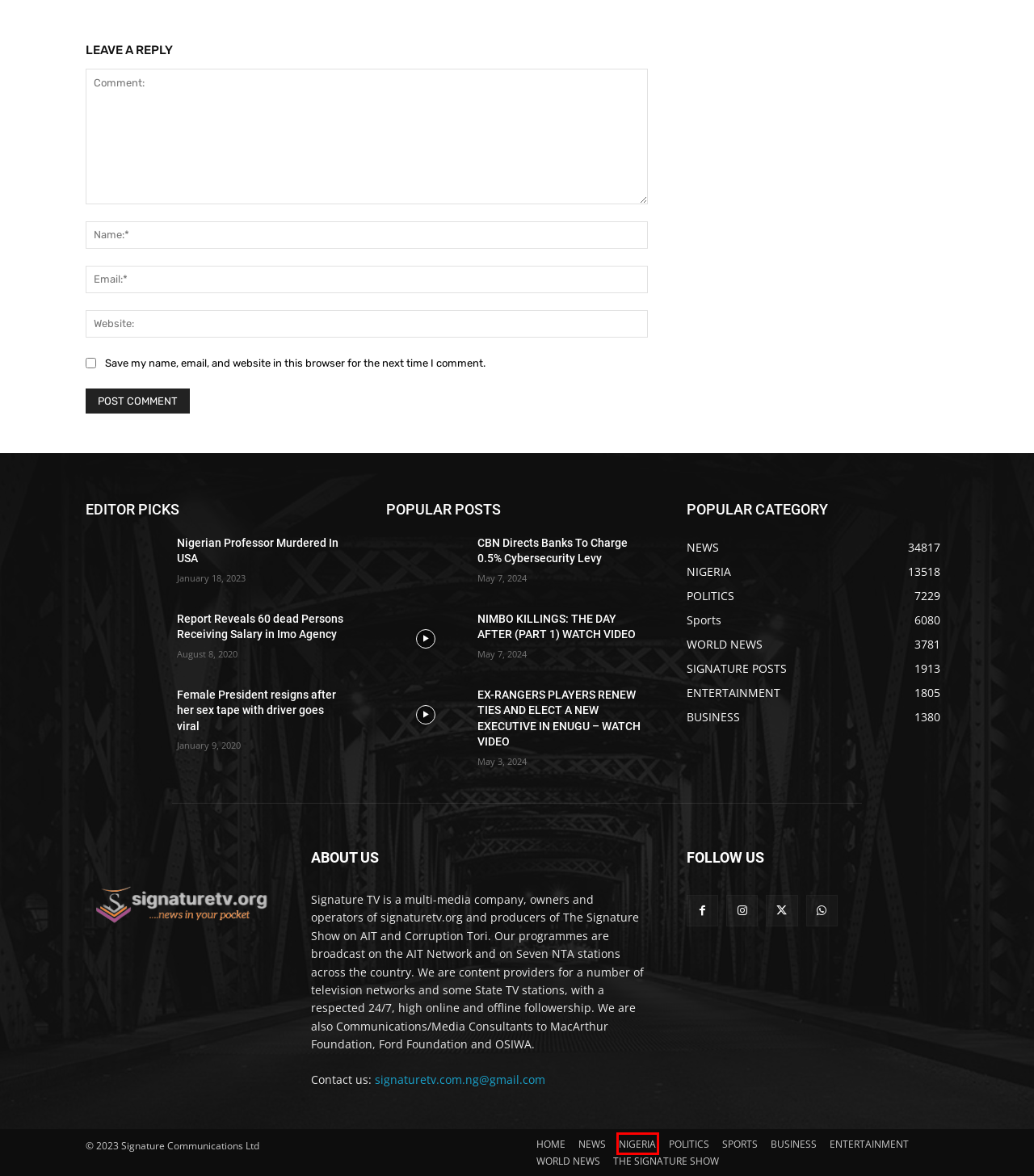Consider the screenshot of a webpage with a red bounding box around an element. Select the webpage description that best corresponds to the new page after clicking the element inside the red bounding box. Here are the candidates:
A. SIGNATURE TV | NEWS IN YOUR POCKET
B. THE SIGNATURE SHOW | SIGNATURE TV
C. NIMBO KILLINGS: THE DAY AFTER  (PART 1) WATCH VIDEO | SIGNATURE TV
D. POLITICS | SIGNATURE TV
E. NIGERIA | SIGNATURE TV
F. Female President resigns after her sex tape with driver goes viral | SIGNATURE TV
G. Report Reveals 60 dead Persons Receiving Salary in Imo Agency | SIGNATURE TV
H. Nigerian Professor Murdered In USA | SIGNATURE TV

E